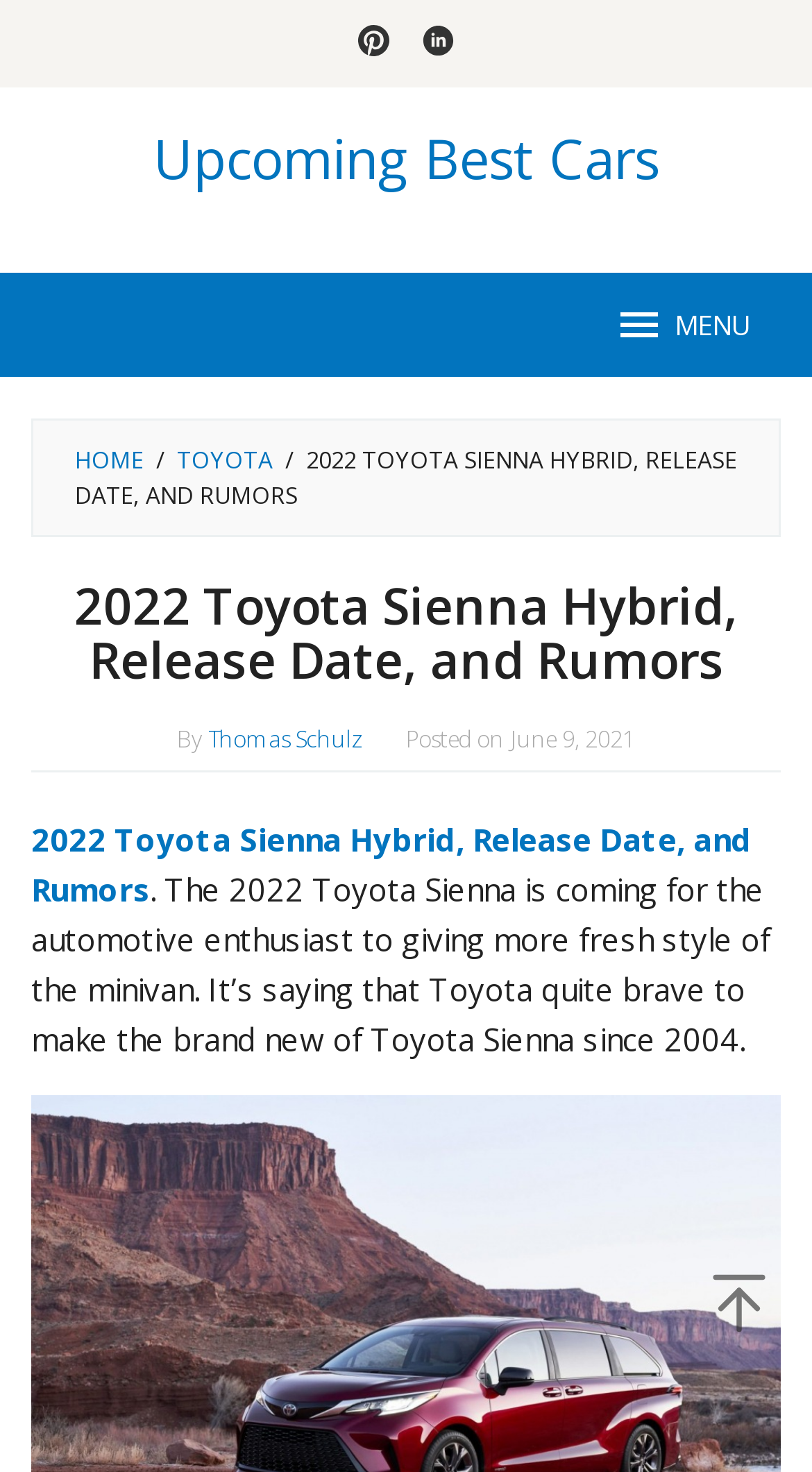Please identify the bounding box coordinates of the clickable area that will allow you to execute the instruction: "Learn about 2022 Toyota Sienna Engine".

[0.038, 0.896, 0.962, 0.924]